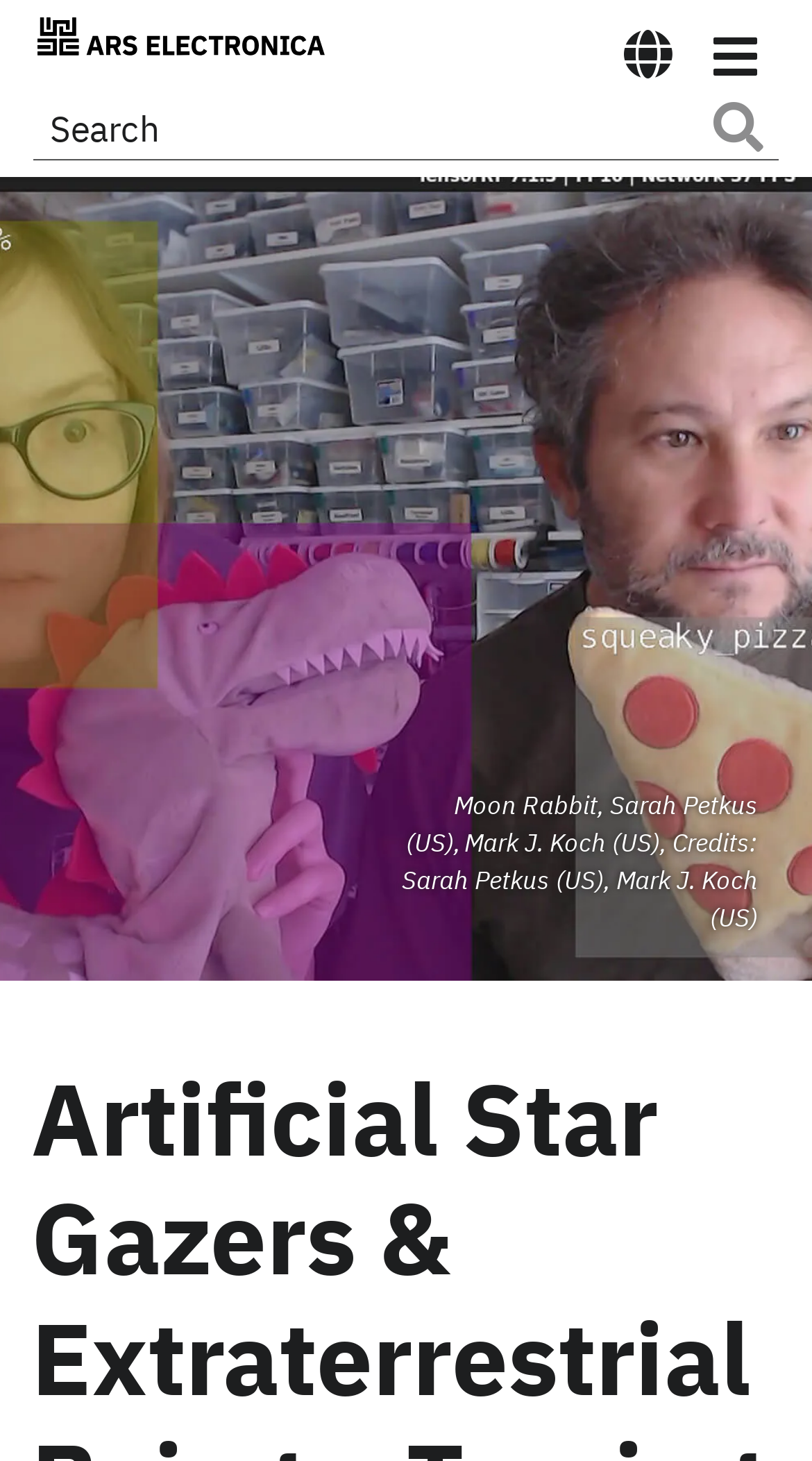What is the name of the artwork or project?
Provide a fully detailed and comprehensive answer to the question.

I found the answer by looking at the static text element with the text 'Moon Rabbit, Sarah Petkus (US), Mark J. Koch (US), Credits: Sarah Petkus (US), Mark J. Koch (US)' which suggests that 'Moon Rabbit' is the name of the artwork or project.